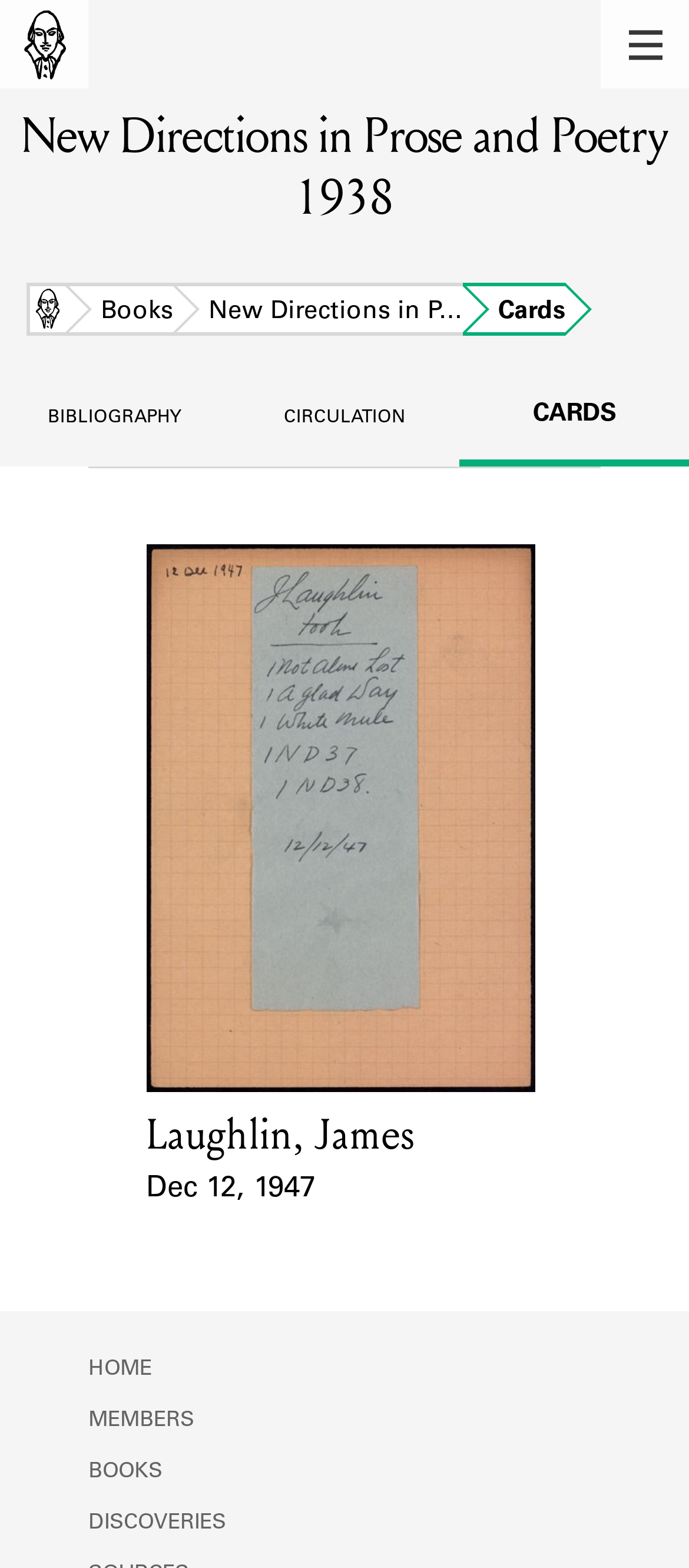What is the name of the project?
From the image, respond using a single word or phrase.

Shakespeare and Company Project